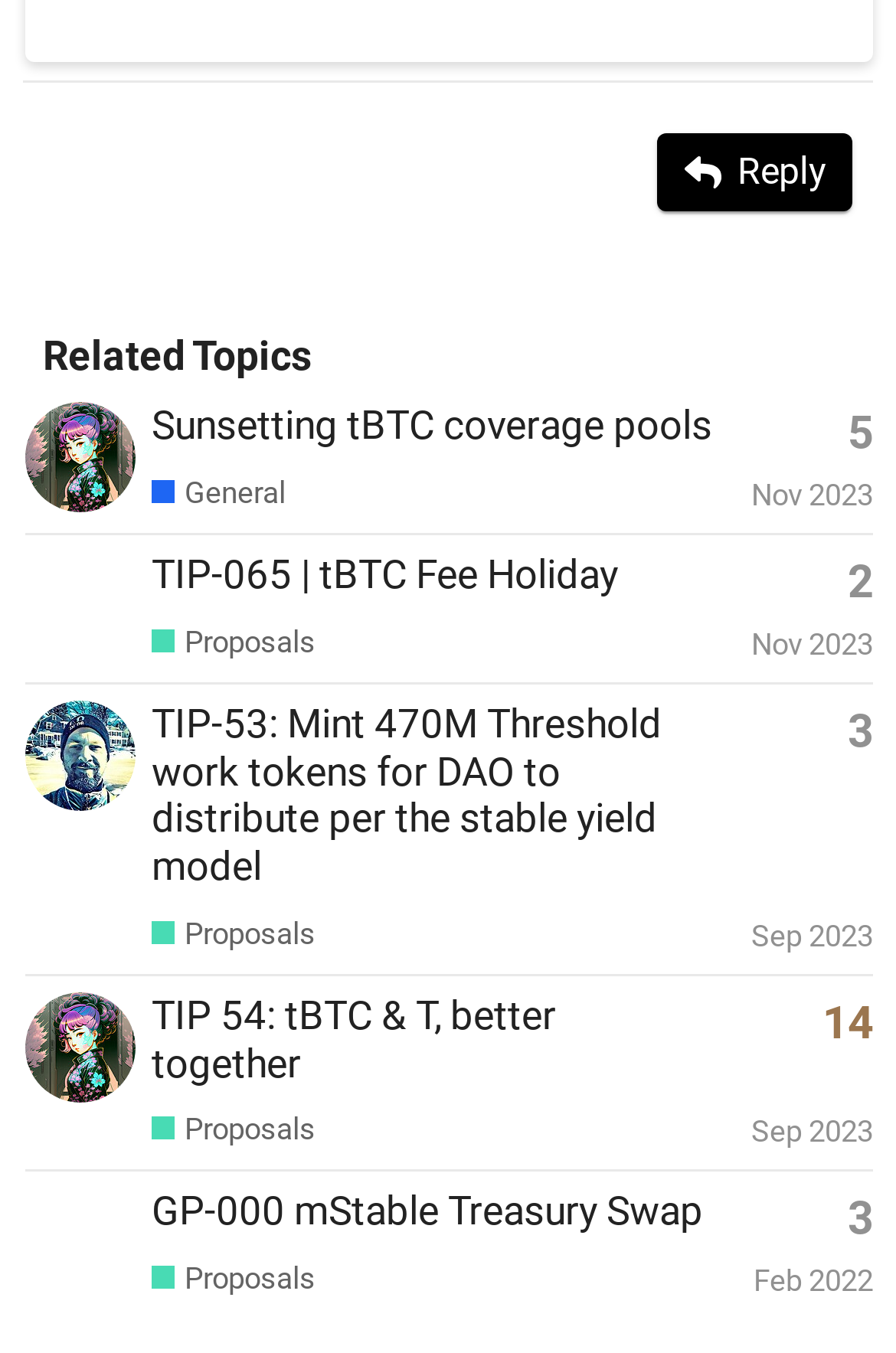Please identify the bounding box coordinates of the element I should click to complete this instruction: 'Read about bedroom organizers'. The coordinates should be given as four float numbers between 0 and 1, like this: [left, top, right, bottom].

None